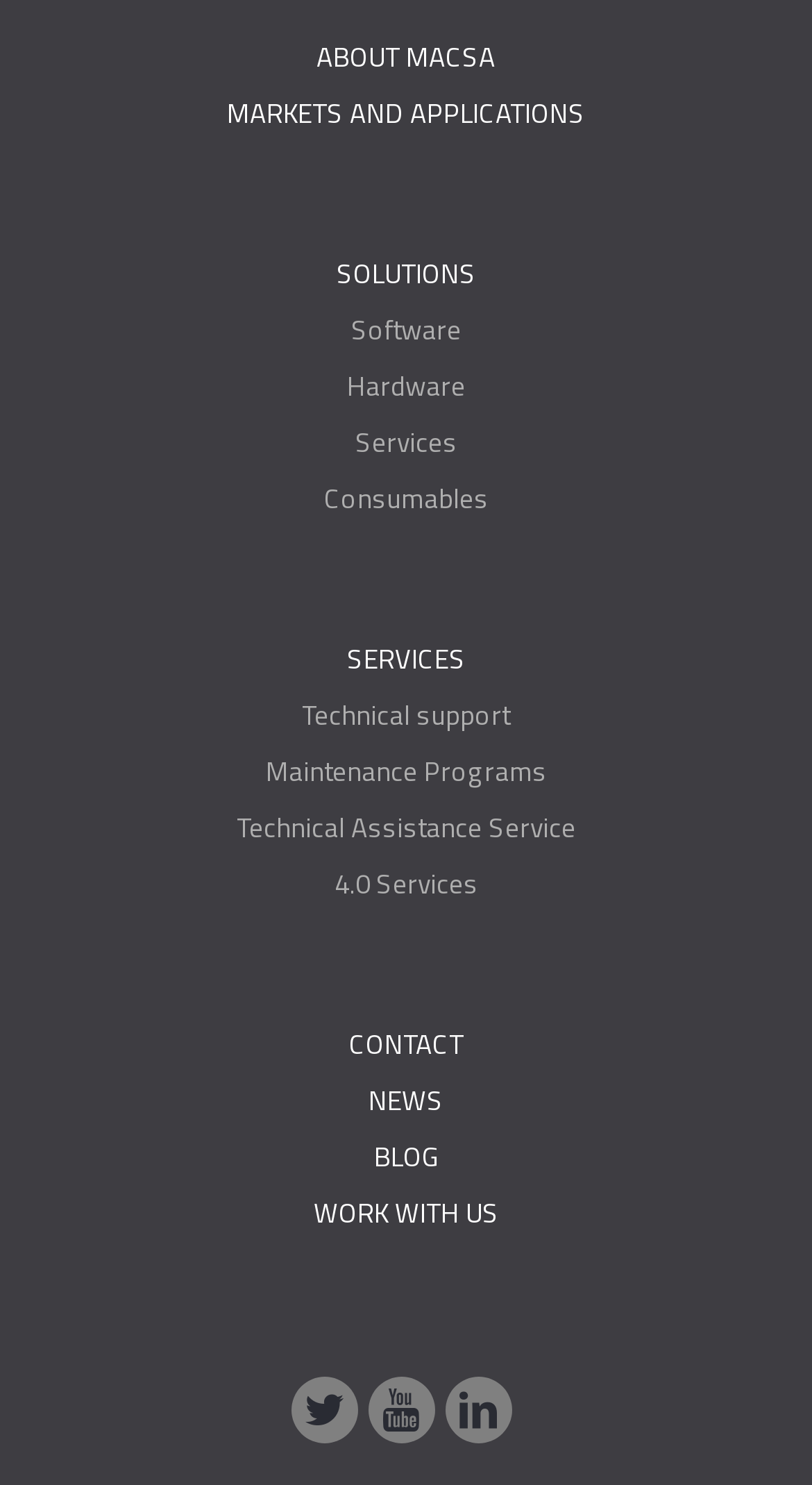Locate the bounding box coordinates of the area to click to fulfill this instruction: "follow on facebook". The bounding box should be presented as four float numbers between 0 and 1, in the order [left, top, right, bottom].

[0.358, 0.927, 0.44, 0.972]